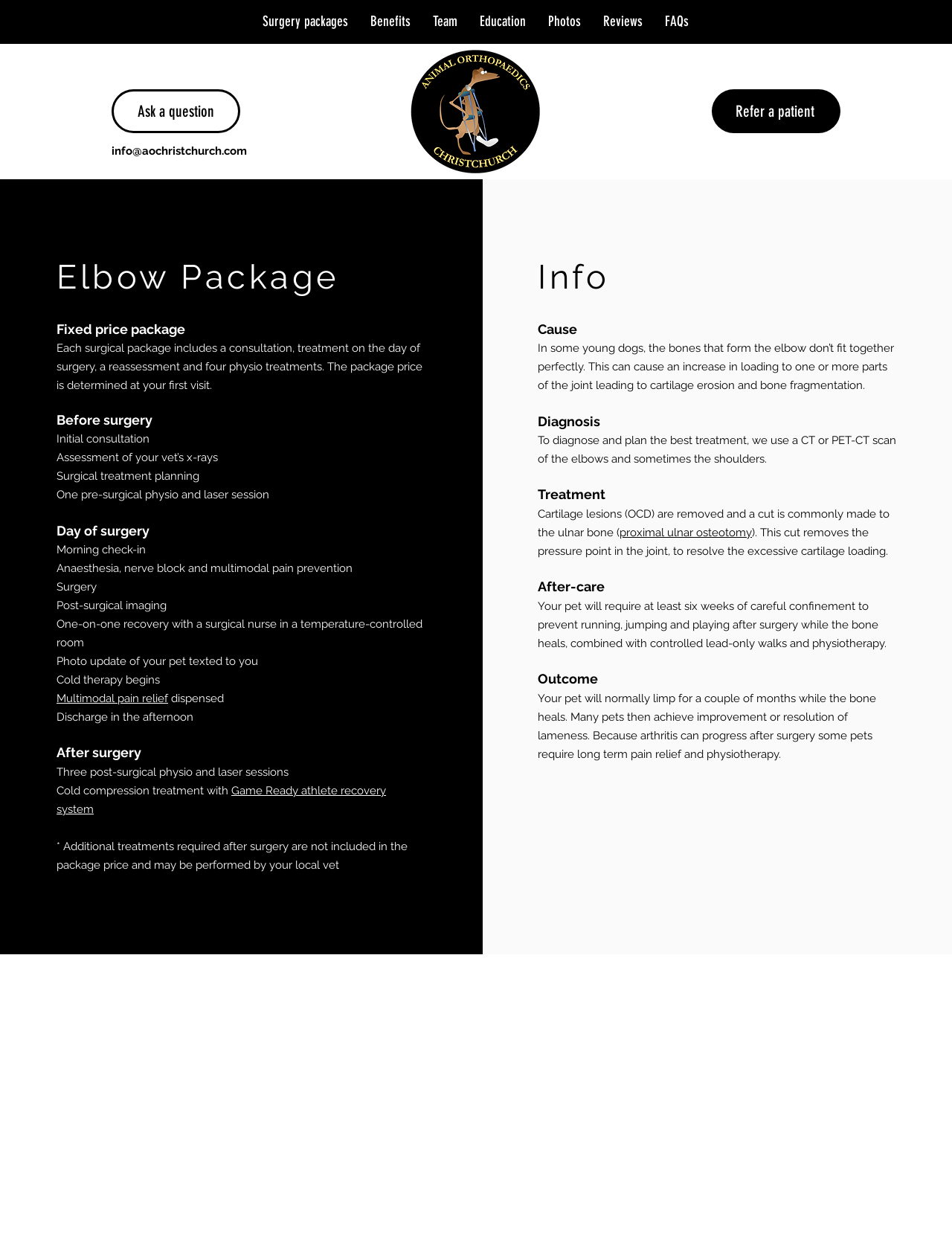Using the provided element description: "Game Ready athlete recovery system", identify the bounding box coordinates. The coordinates should be four floats between 0 and 1 in the order [left, top, right, bottom].

[0.059, 0.624, 0.406, 0.649]